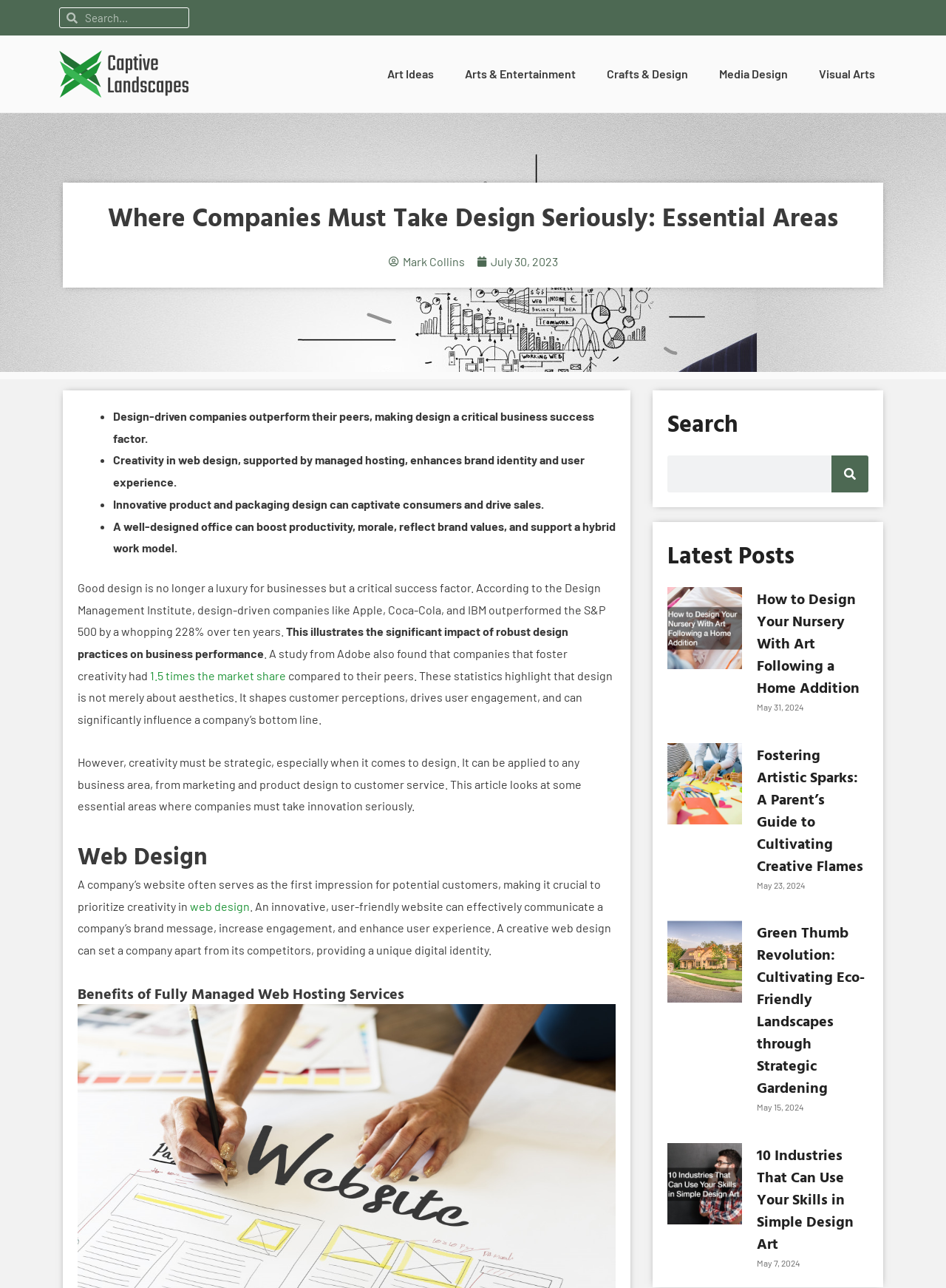Determine the bounding box coordinates of the target area to click to execute the following instruction: "Search for something."

[0.062, 0.006, 0.2, 0.022]